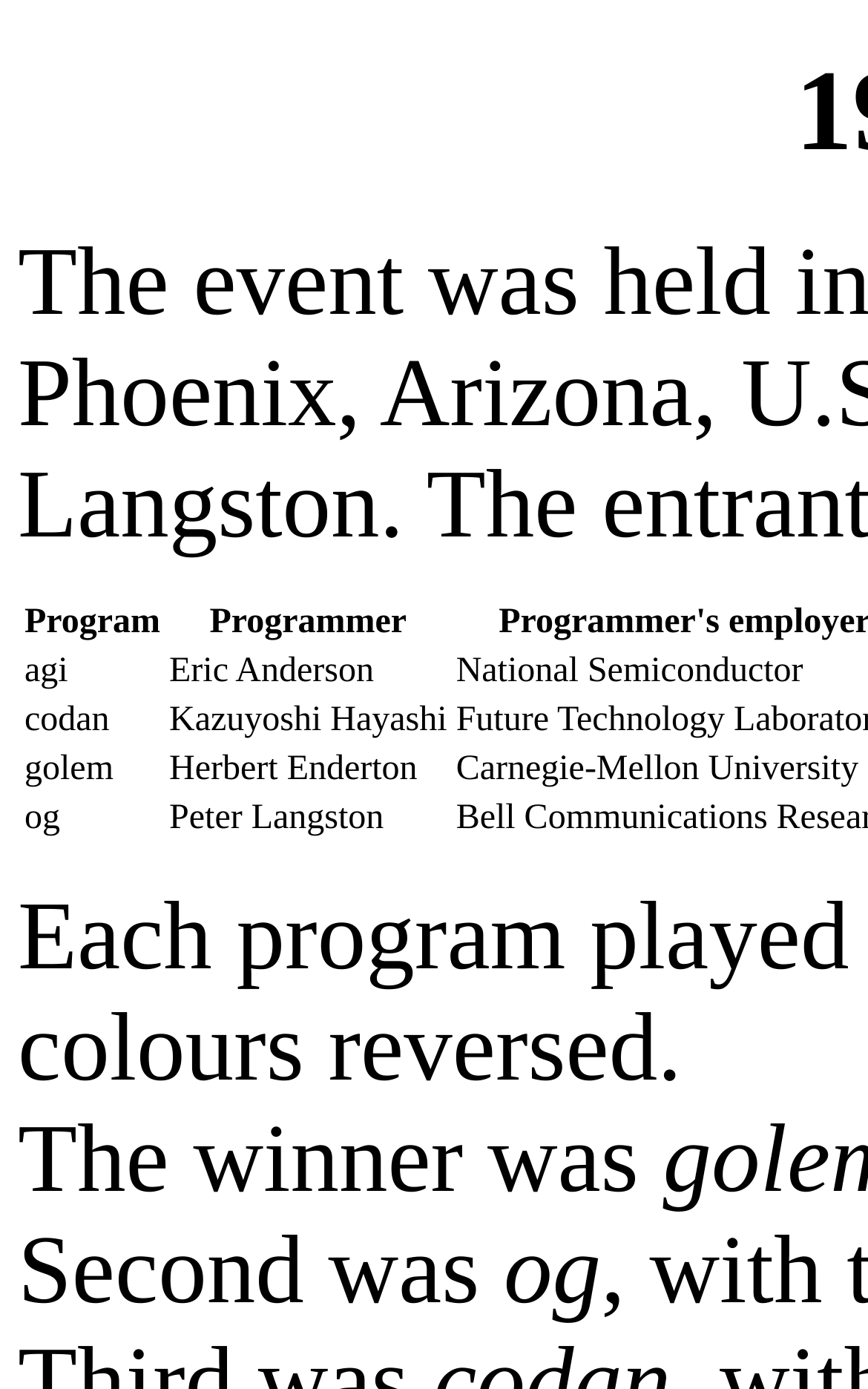What is the event about?
Look at the image and provide a detailed response to the question.

The webpage title is 'Computer Go - Past Events - Usenix 1987', and the table lists programs and their programmers. Therefore, the event is about Computer Go.